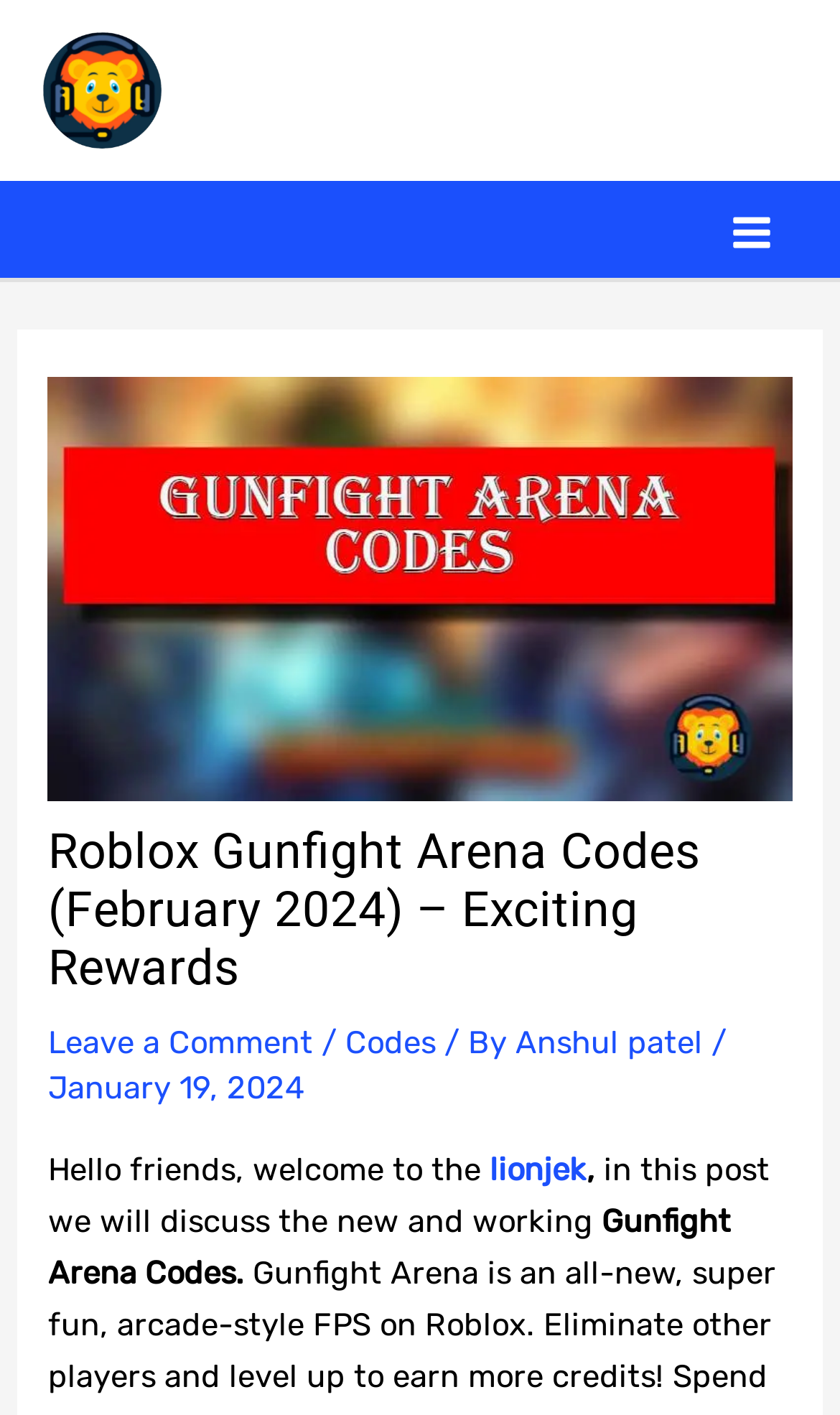Please find and generate the text of the main heading on the webpage.

Roblox Gunfight Arena Codes (February 2024) – Exciting Rewards